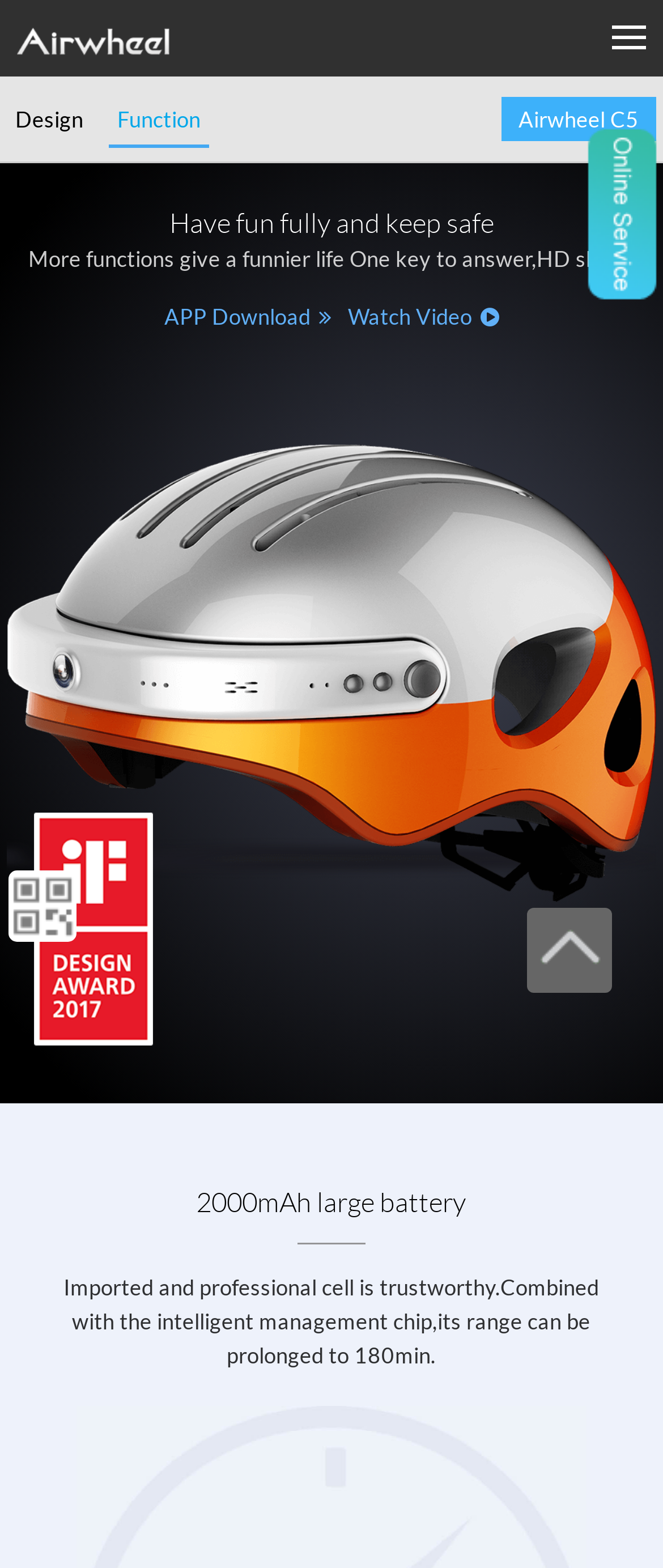Given the webpage screenshot, identify the bounding box of the UI element that matches this description: "Watch Video".

[0.512, 0.193, 0.765, 0.21]